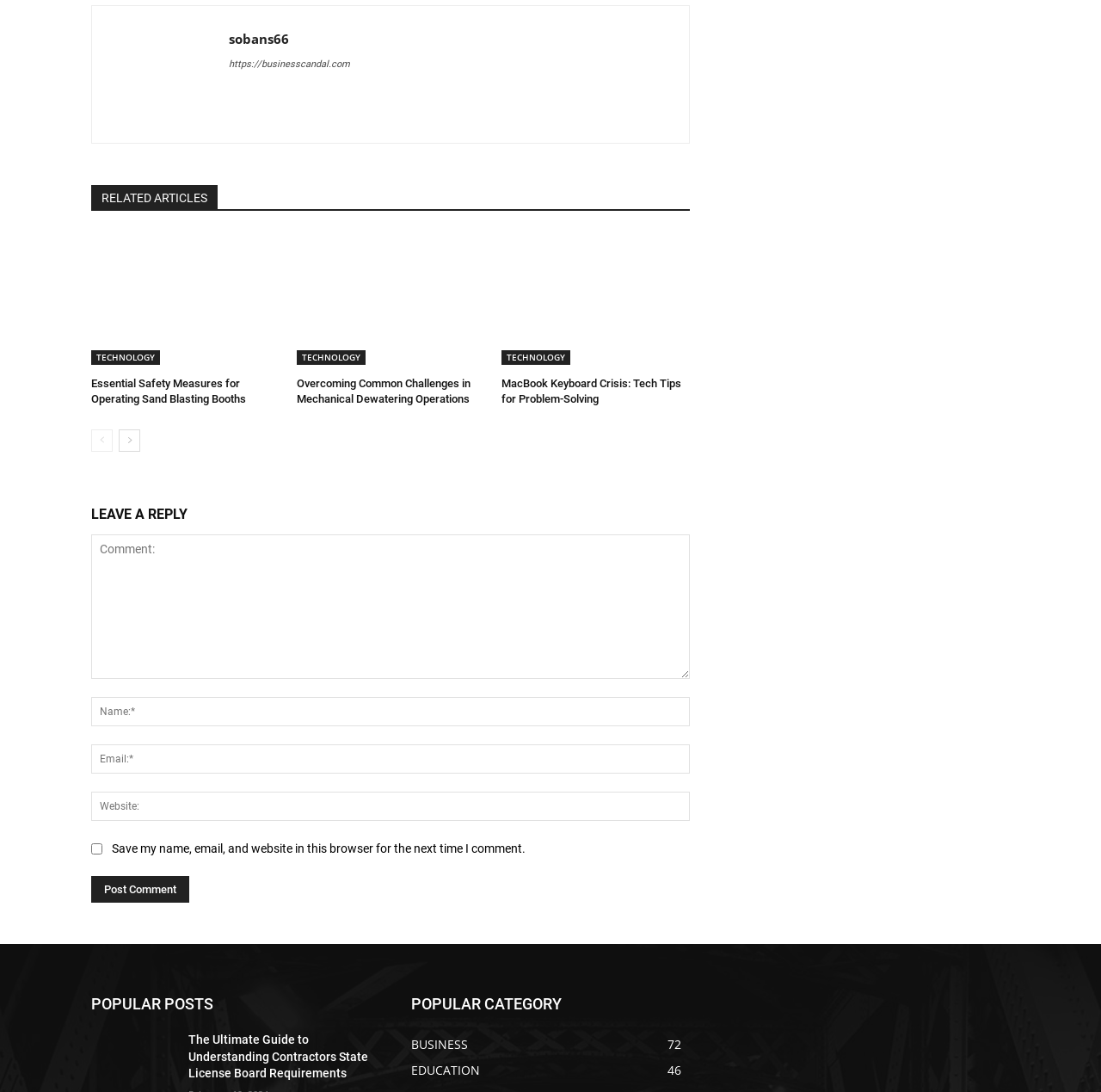Give the bounding box coordinates for the element described by: "parent_node: Name:* name="author" placeholder="Name:*"".

[0.083, 0.638, 0.627, 0.665]